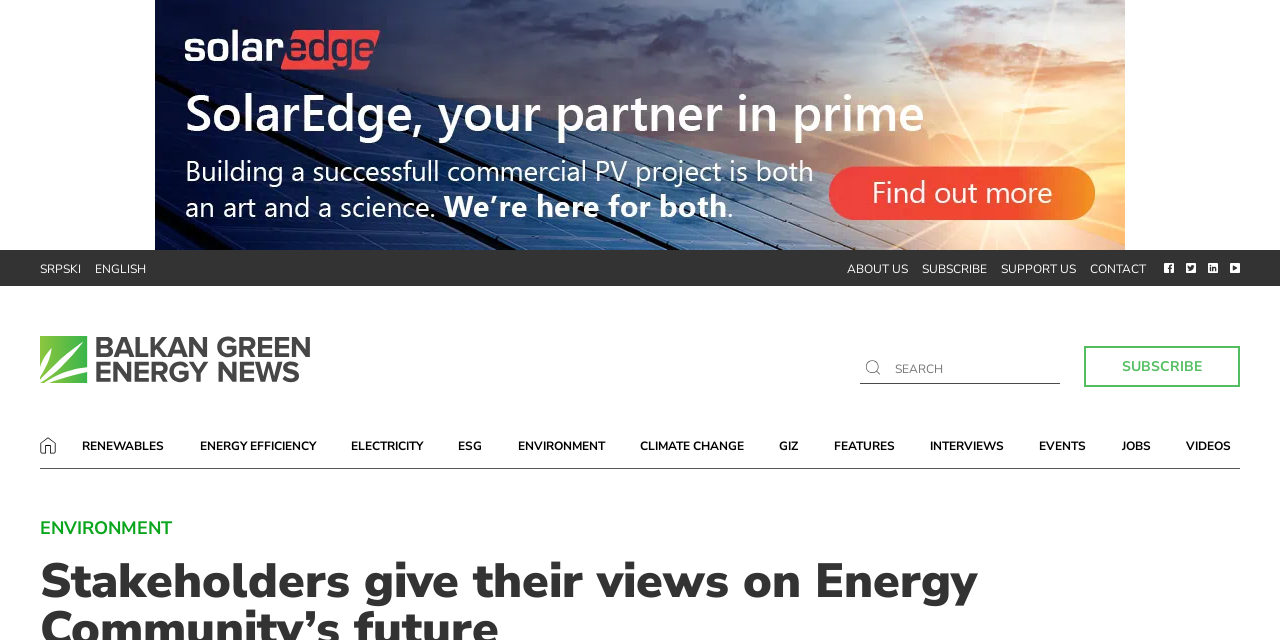Determine and generate the text content of the webpage's headline.

Stakeholders give their views on Energy Community’s future